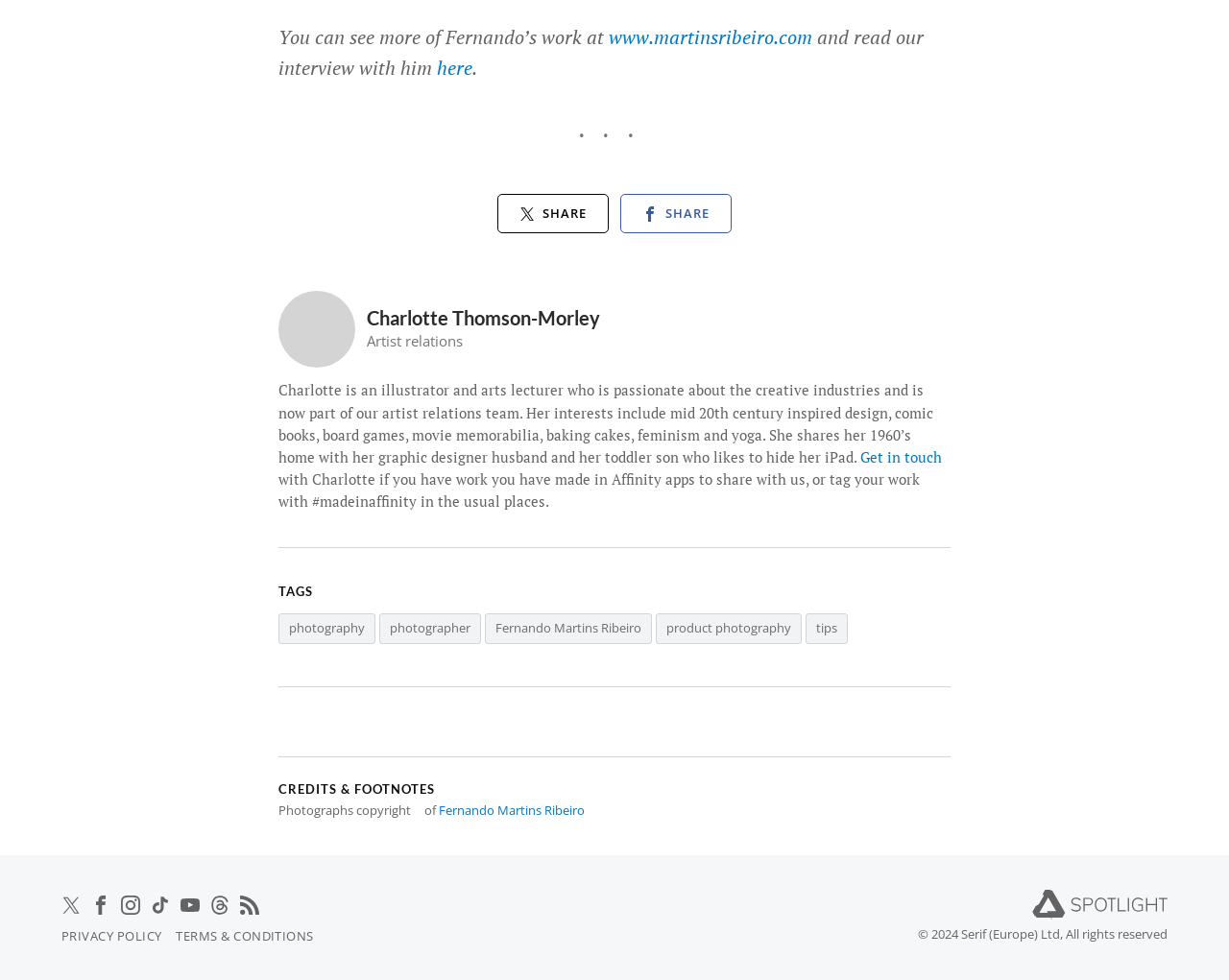Locate the bounding box coordinates of the element that should be clicked to execute the following instruction: "Follow us on Twitter".

[0.05, 0.909, 0.07, 0.933]